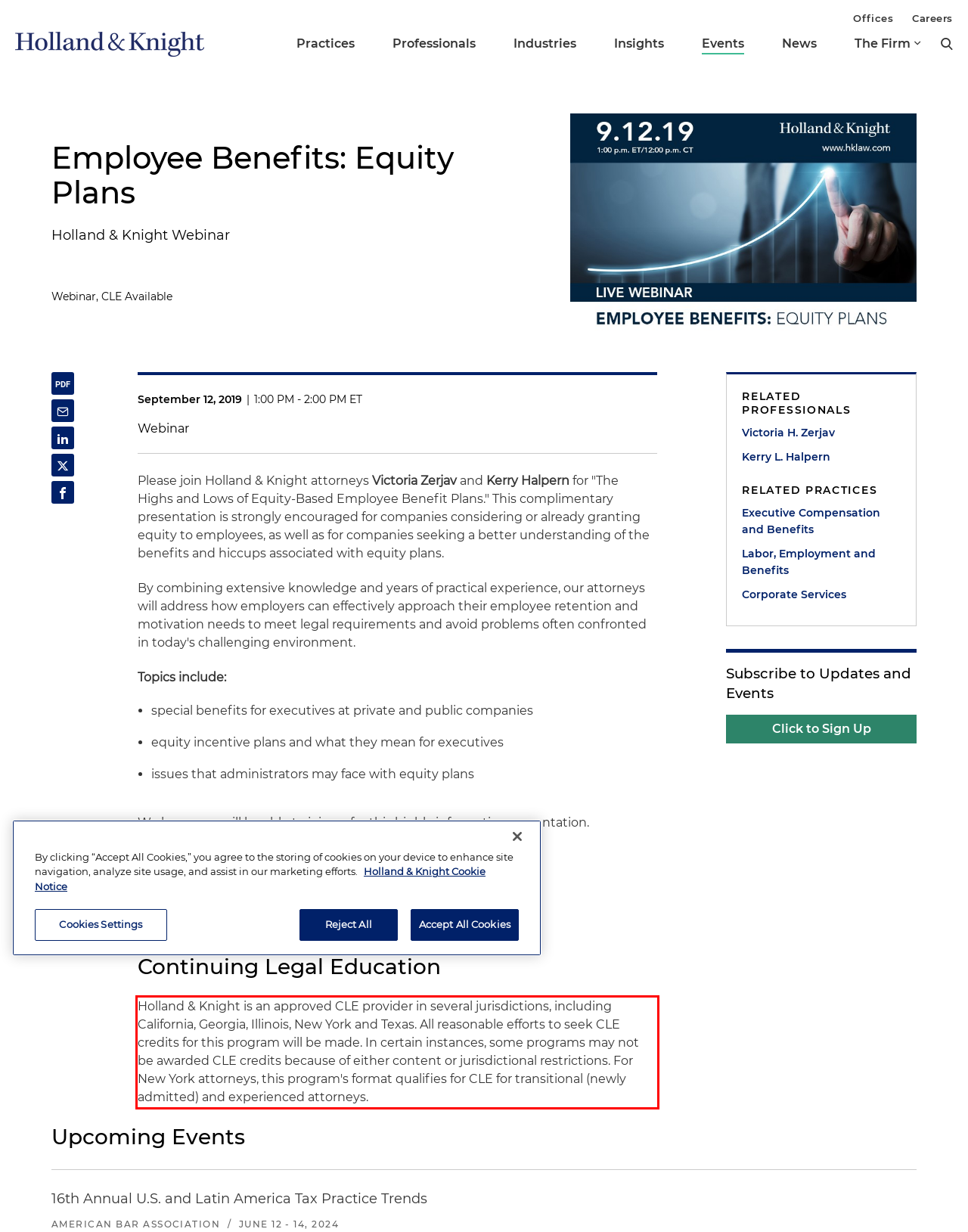Given a webpage screenshot with a red bounding box, perform OCR to read and deliver the text enclosed by the red bounding box.

Holland & Knight is an approved CLE provider in several jurisdictions, including California, Georgia, Illinois, New York and Texas. All reasonable efforts to seek CLE credits for this program will be made. In certain instances, some programs may not be awarded CLE credits because of either content or jurisdictional restrictions. For New York attorneys, this program's format qualifies for CLE for transitional (newly admitted) and experienced attorneys.